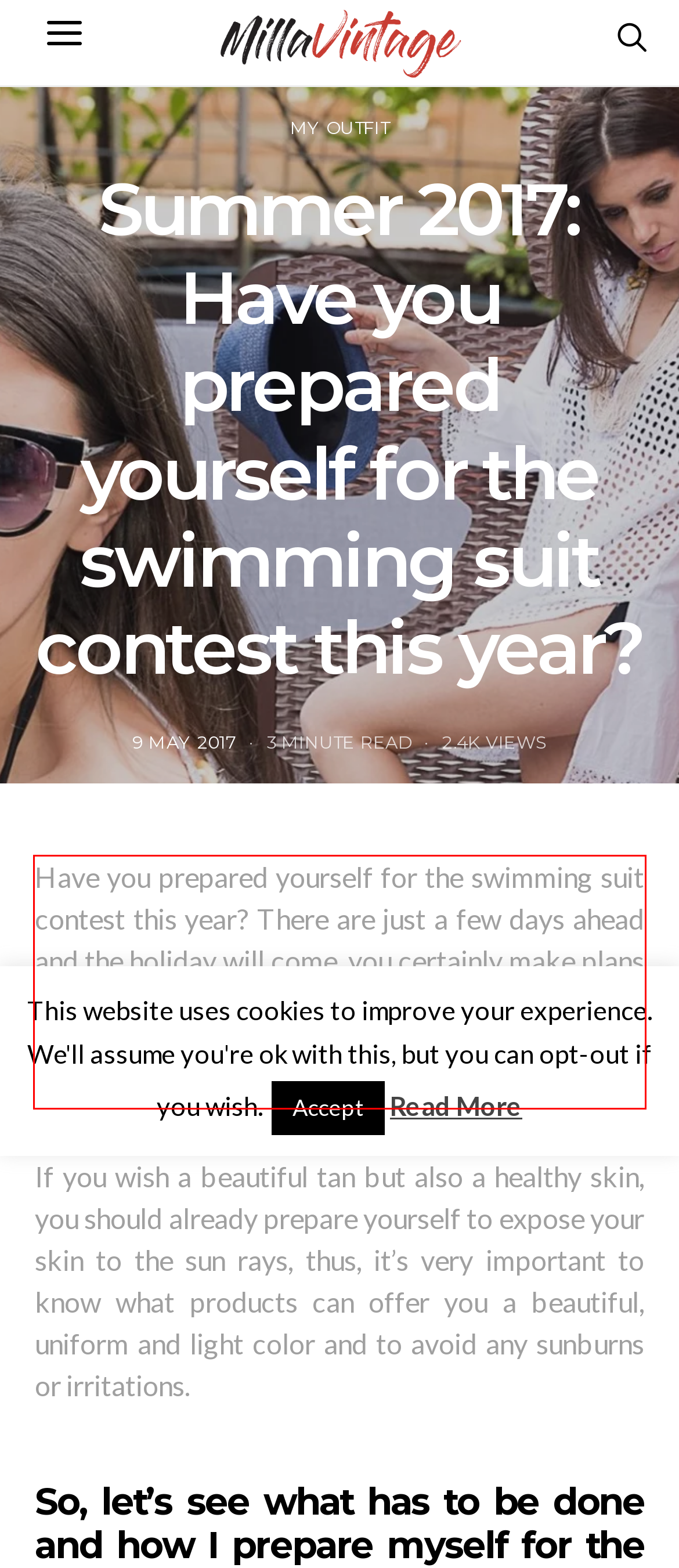You have a screenshot of a webpage with a UI element highlighted by a red bounding box. Use OCR to obtain the text within this highlighted area.

Have you prepared yourself for the swimming suit contest this year? There are just a few days ahead and the holiday will come, you certainly make plans for a seaside holiday or some days with your friends at the pool. But are you ready to expose your skin to the sun?